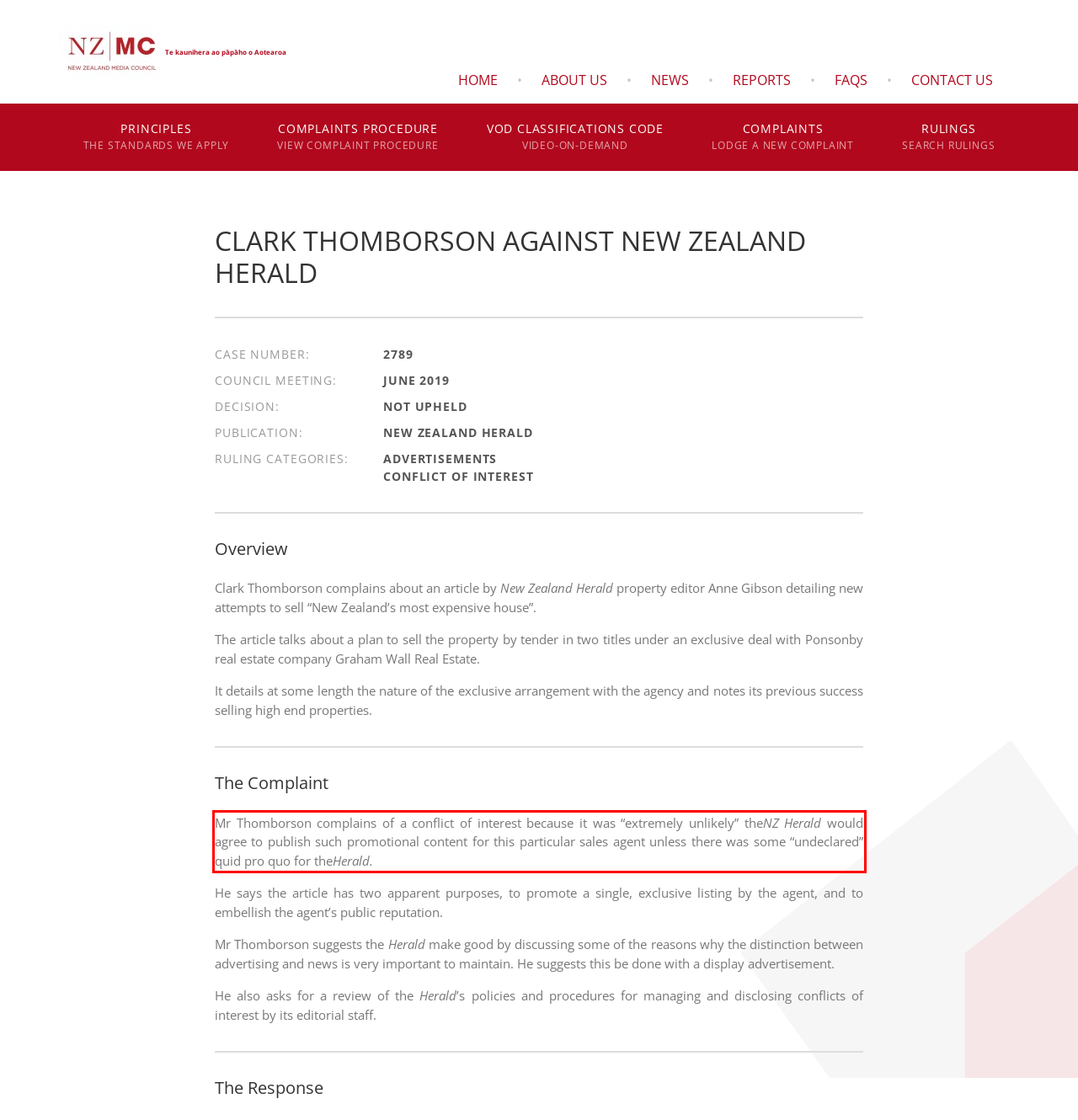Given a screenshot of a webpage containing a red bounding box, perform OCR on the text within this red bounding box and provide the text content.

Mr Thomborson complains of a conflict of interest because it was “extremely unlikely” theNZ Herald would agree to publish such promotional content for this particular sales agent unless there was some “undeclared” quid pro quo for theHerald.